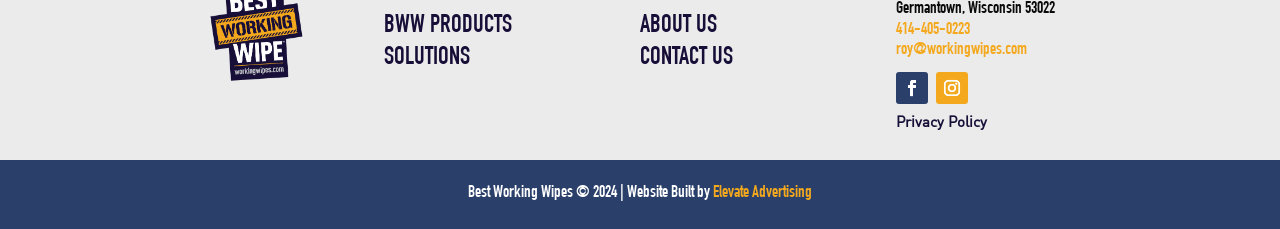Pinpoint the bounding box coordinates for the area that should be clicked to perform the following instruction: "Visit ABOUT US page".

[0.5, 0.061, 0.56, 0.17]